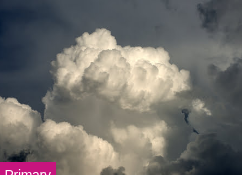With reference to the screenshot, provide a detailed response to the question below:
What is the purpose of the image?

The image is part of educational resources aimed at primary school students, specifically relating to the topics of atmosphere, pressure, and wind, indicating that its purpose is to facilitate understanding of weather phenomena and the dynamic nature of the atmosphere.